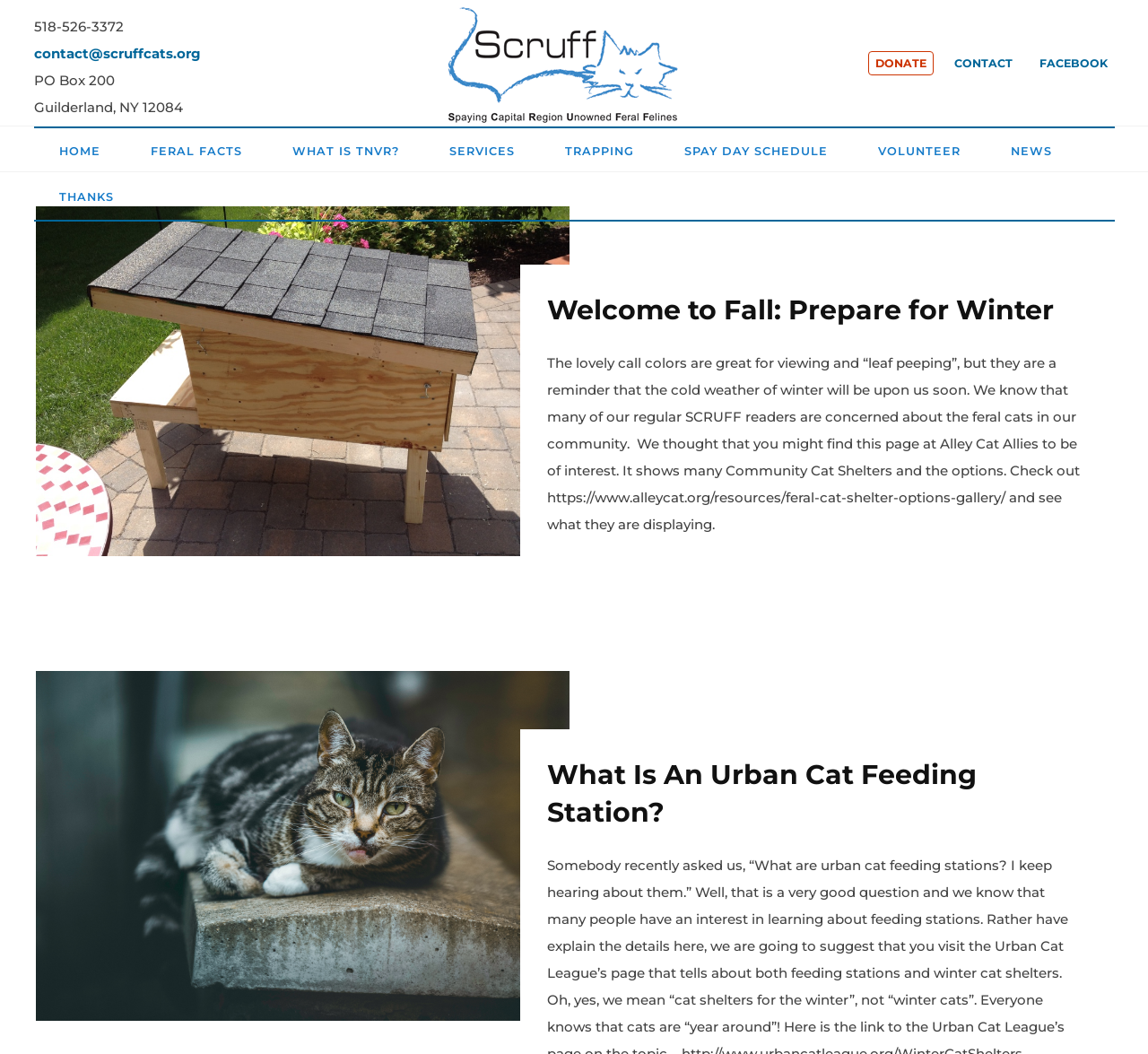Show the bounding box coordinates of the region that should be clicked to follow the instruction: "contact SCRUFF via email."

[0.029, 0.043, 0.175, 0.059]